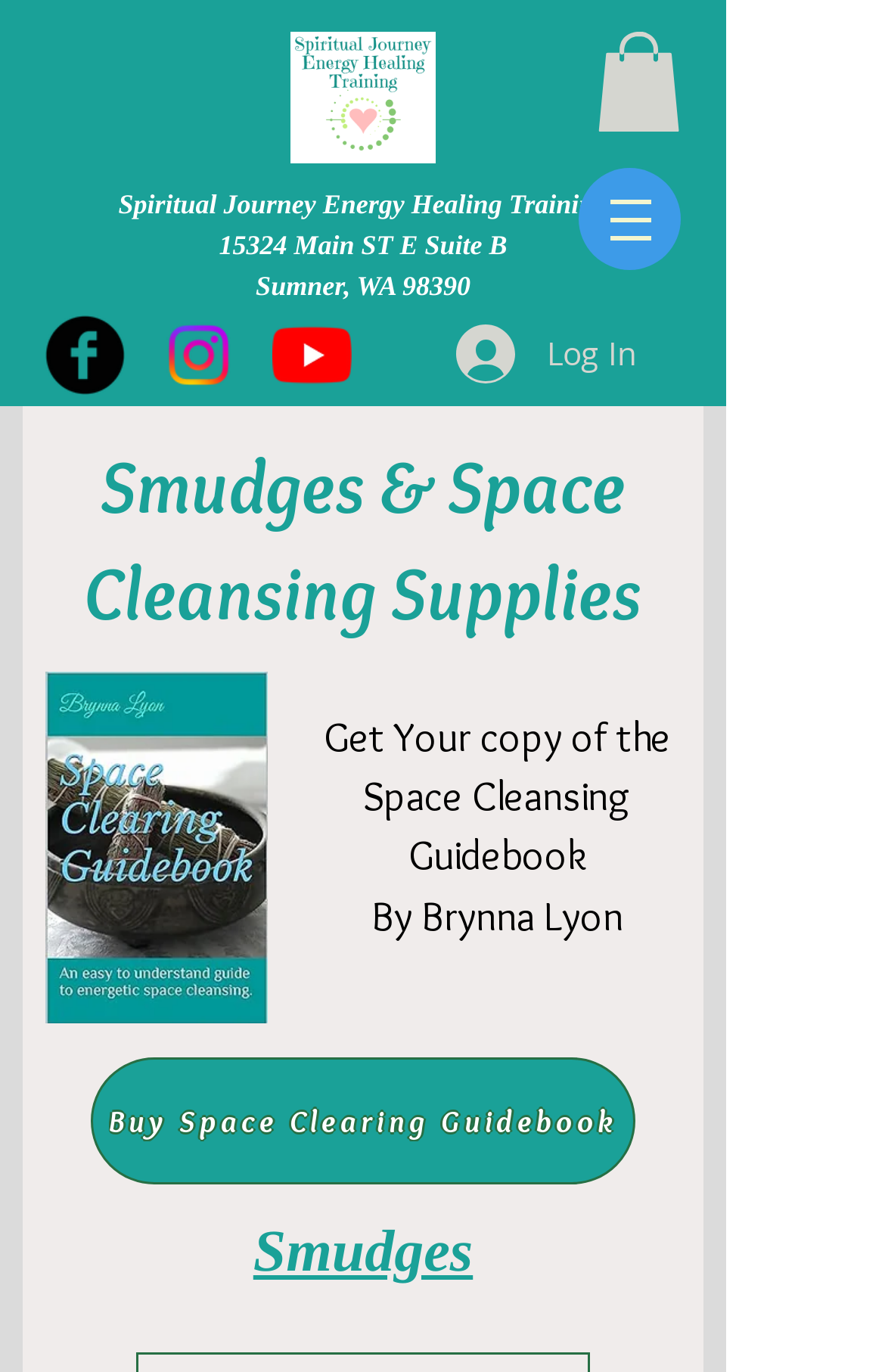Describe all visible elements and their arrangement on the webpage.

The webpage is about Space Clearing Supplies and Energetic Cleansing Spray Supplies, with a focus on Energy Medicine Supplies and Spiritual Journey Energy Healing Training. 

At the top left, there is a logo image. Next to it, on the top right, there is a link with an image. Below the logo, there is a heading that displays the address of Spiritual Journey Energy Healing Training. 

Underneath the address, there is a social bar with three links to Facebook, Instagram, and YouTube, each accompanied by its respective icon. 

To the right of the social bar, there is a "Log In" button with an image. 

On the top right corner, there is a navigation menu labeled "Site" with a button that has a popup menu. 

Below the navigation menu, there is a heading that reads "Smudges & Space Cleansing Supplies". 

On the left side, there is an image of the "Space Clearing Guidebook". 

Below the image, there are three headings that describe the guidebook, including the title, the author's name, and a call to action to buy the guidebook. 

The call to action is a link that is placed below the headings. 

Finally, at the bottom of the page, there is a heading that reads "Smudges".